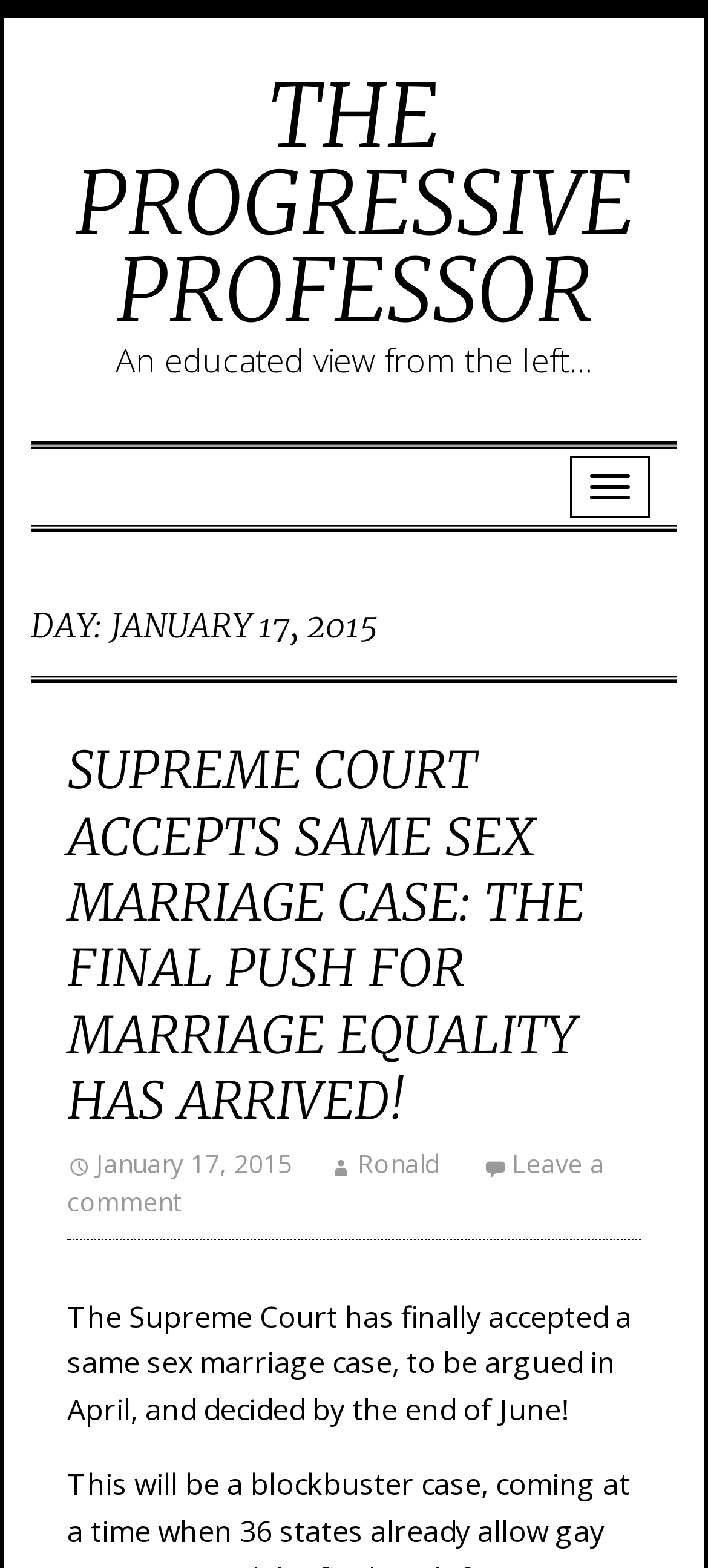Please provide the bounding box coordinates in the format (top-left x, top-left y, bottom-right x, bottom-right y). Remember, all values are floating point numbers between 0 and 1. What is the bounding box coordinate of the region described as: Menu

None